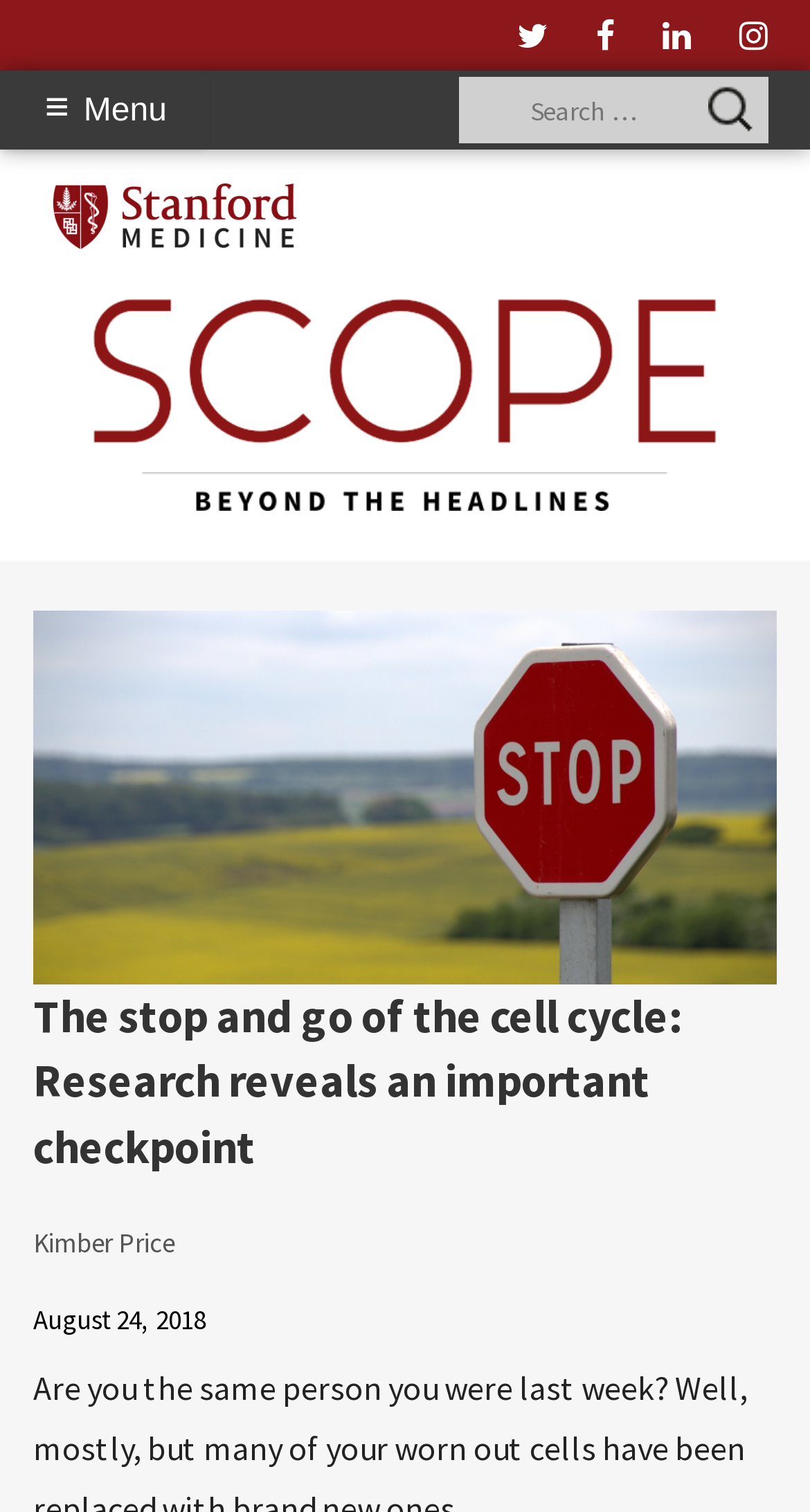Observe the image and answer the following question in detail: What is the purpose of the button at the top-right corner?

I found the answer by looking at the top-right corner of the webpage, where there is a button with the symbol '≡'. This symbol is commonly used to represent a menu, suggesting that the button is used to open or close a menu.